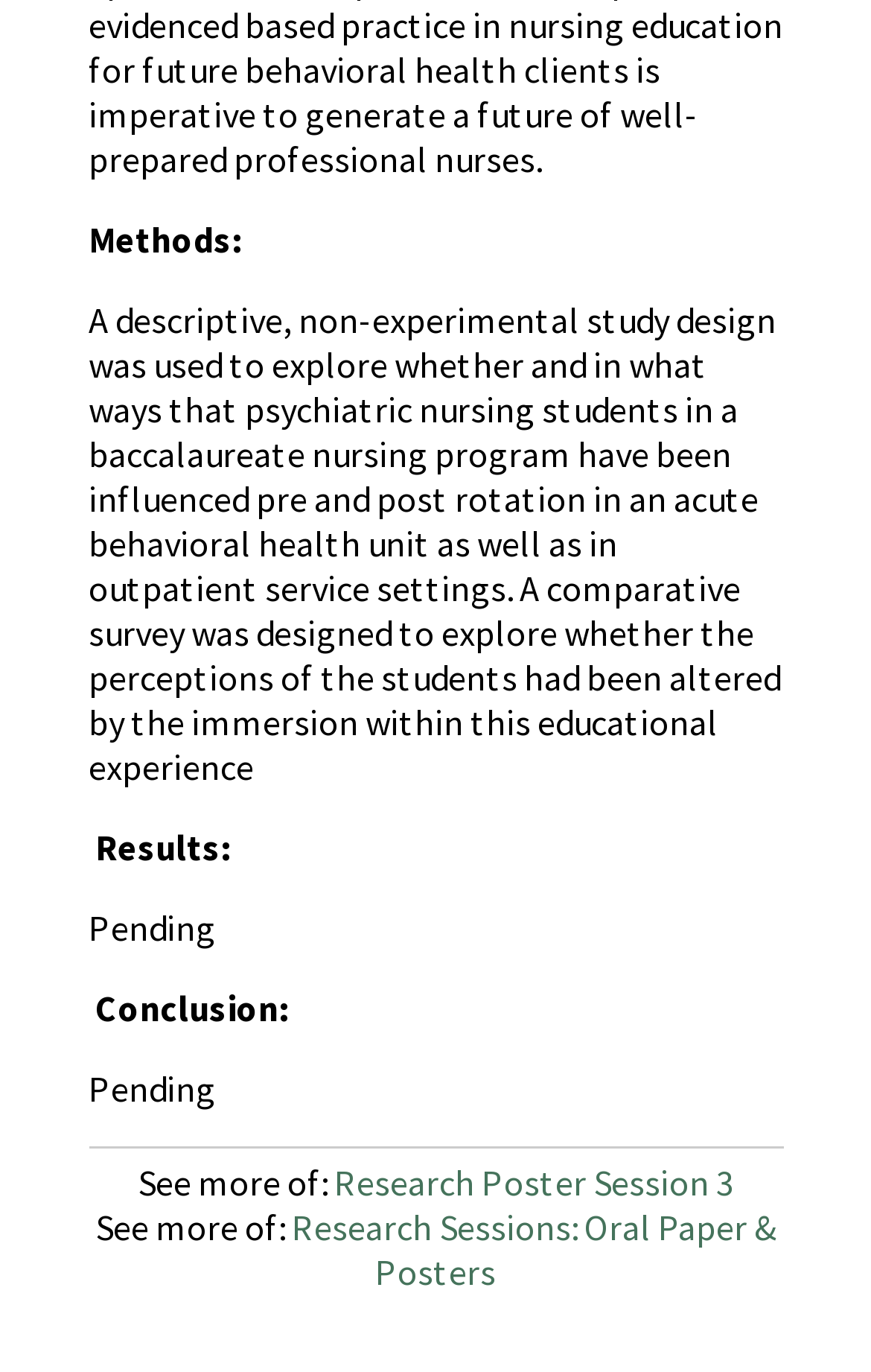What is the study design used in this research?
Respond to the question with a single word or phrase according to the image.

Descriptive, non-experimental